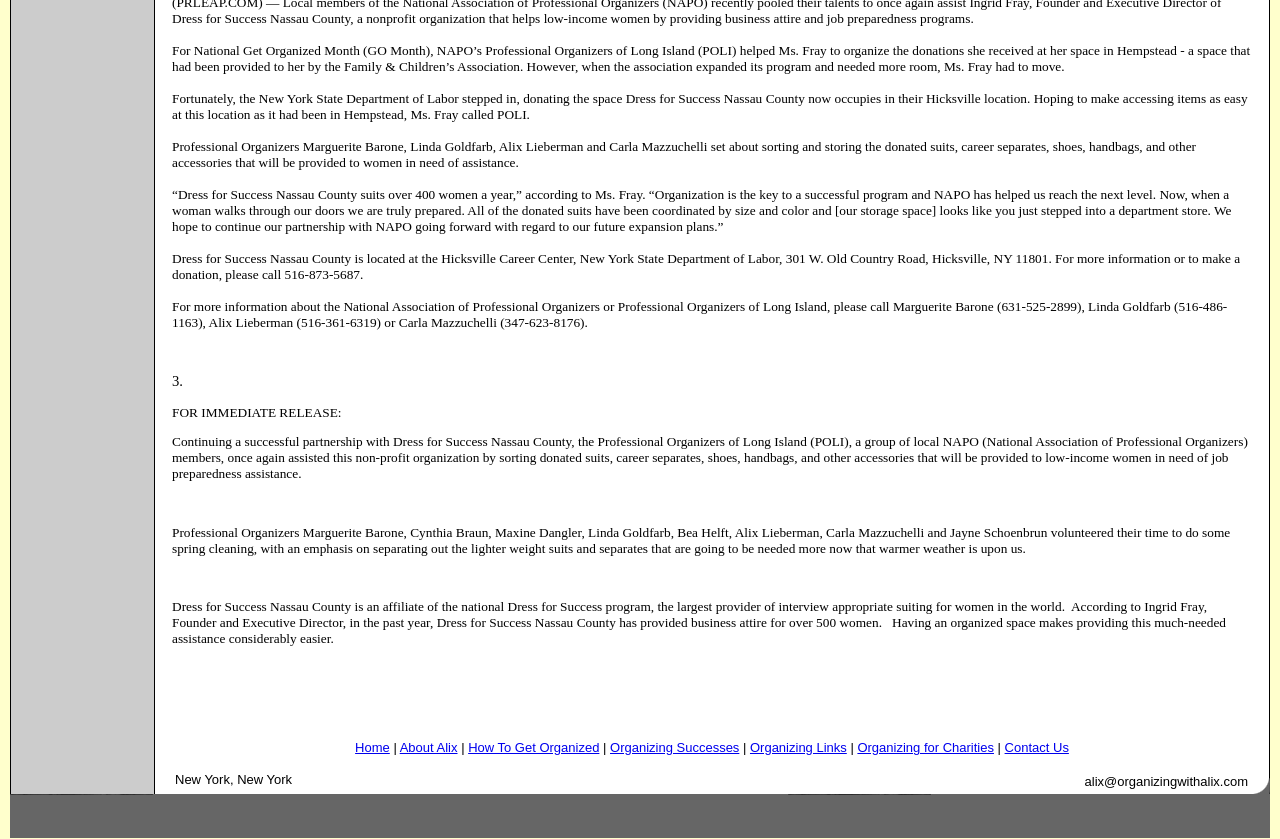Bounding box coordinates must be specified in the format (top-left x, top-left y, bottom-right x, bottom-right y). All values should be floating point numbers between 0 and 1. What are the bounding box coordinates of the UI element described as: Organizing for Charities

[0.67, 0.882, 0.777, 0.9]